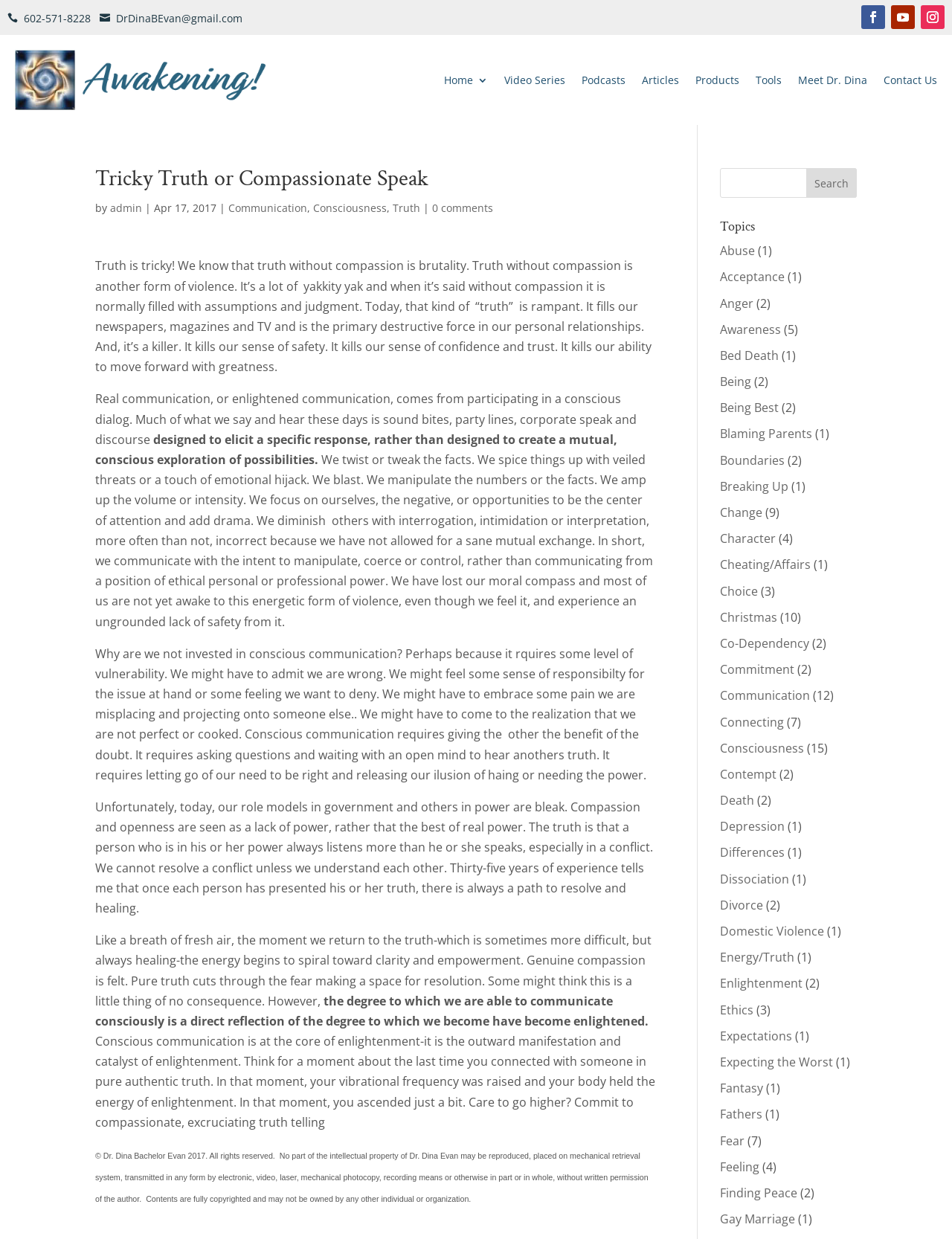Give a one-word or short phrase answer to the question: 
What is the author's name?

Dr. Dina Evan